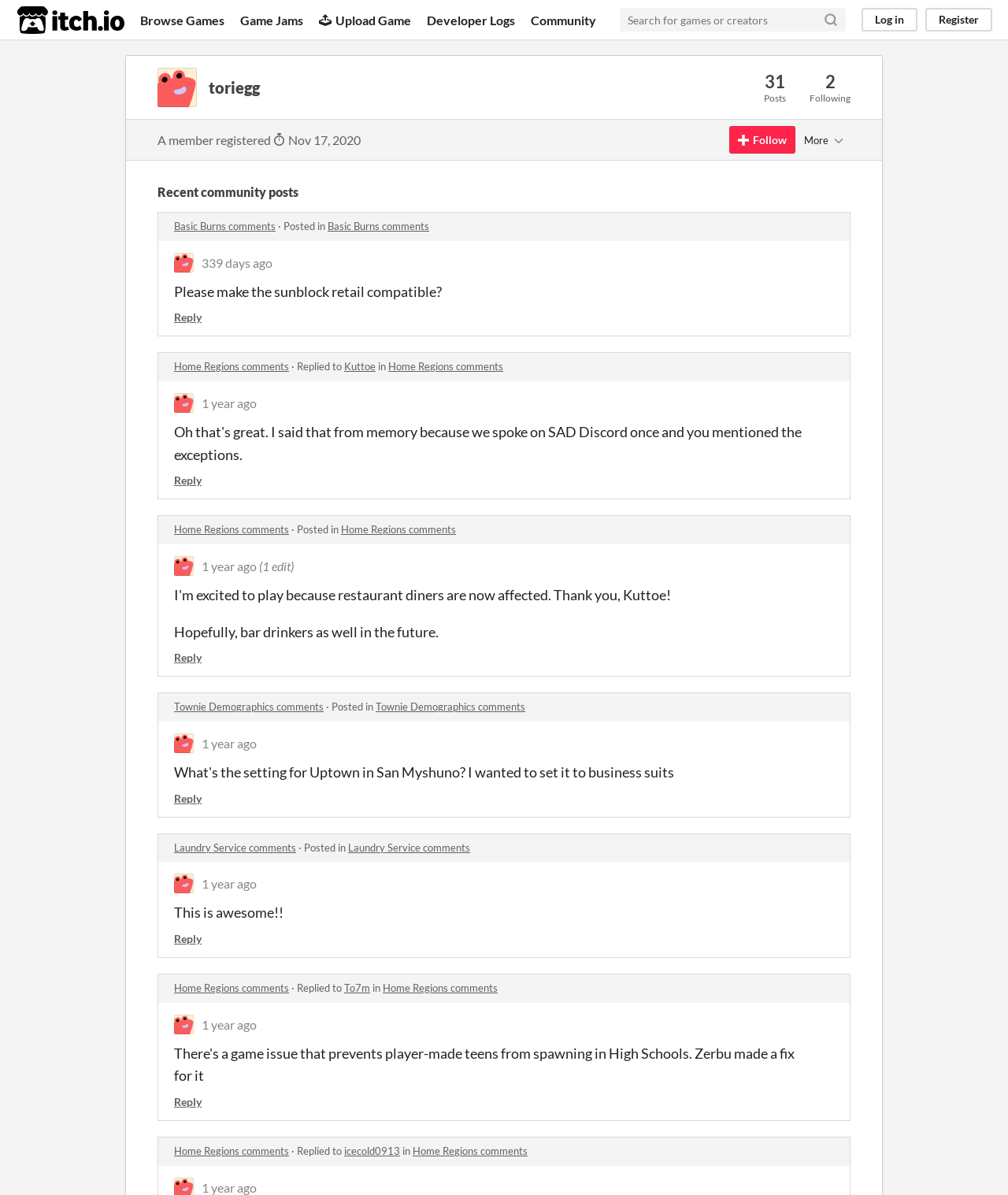Please identify the bounding box coordinates of where to click in order to follow the instruction: "Follow toriegg".

[0.723, 0.105, 0.789, 0.129]